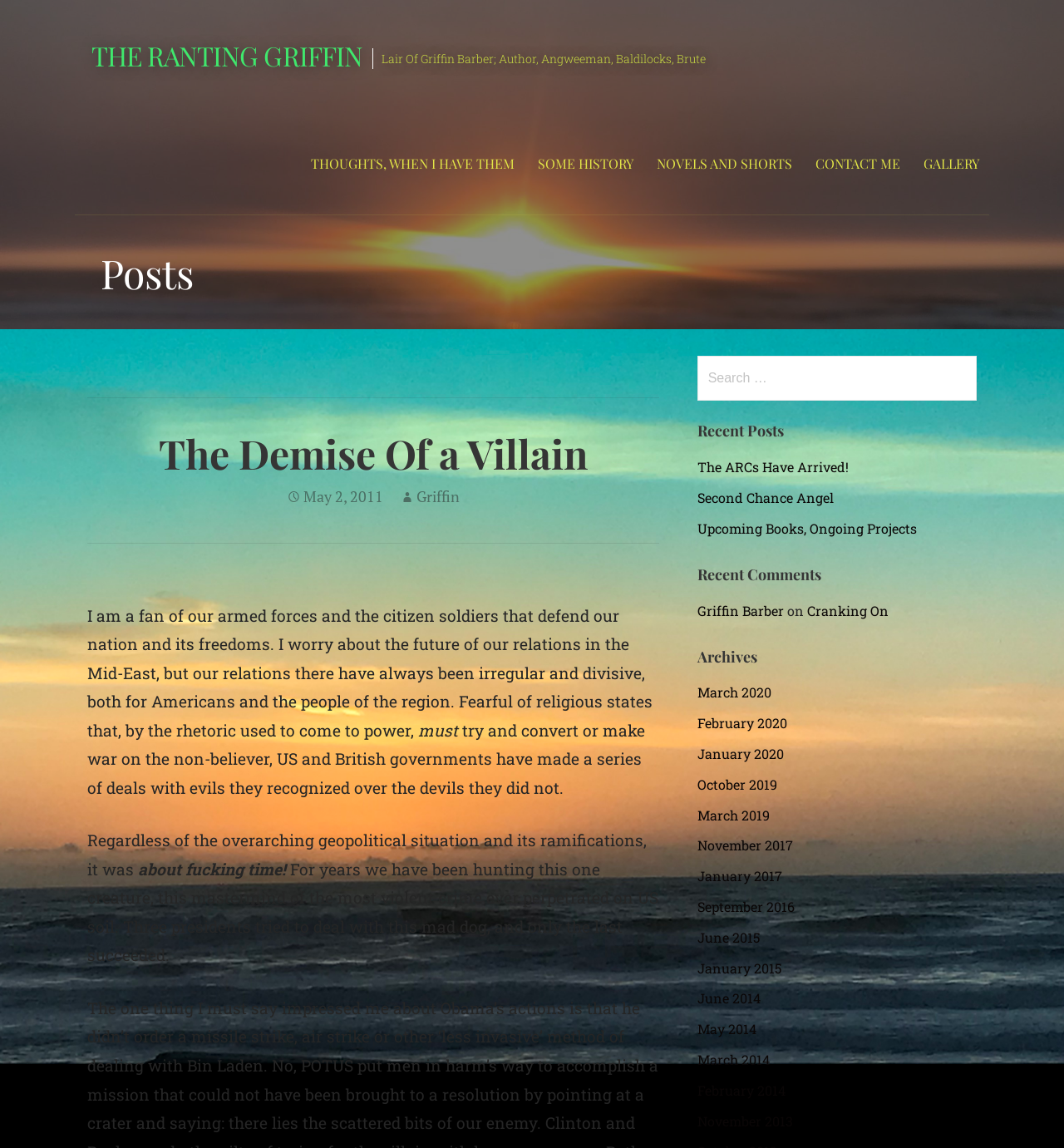Given the description "Griffin", determine the bounding box of the corresponding UI element.

[0.392, 0.424, 0.432, 0.441]